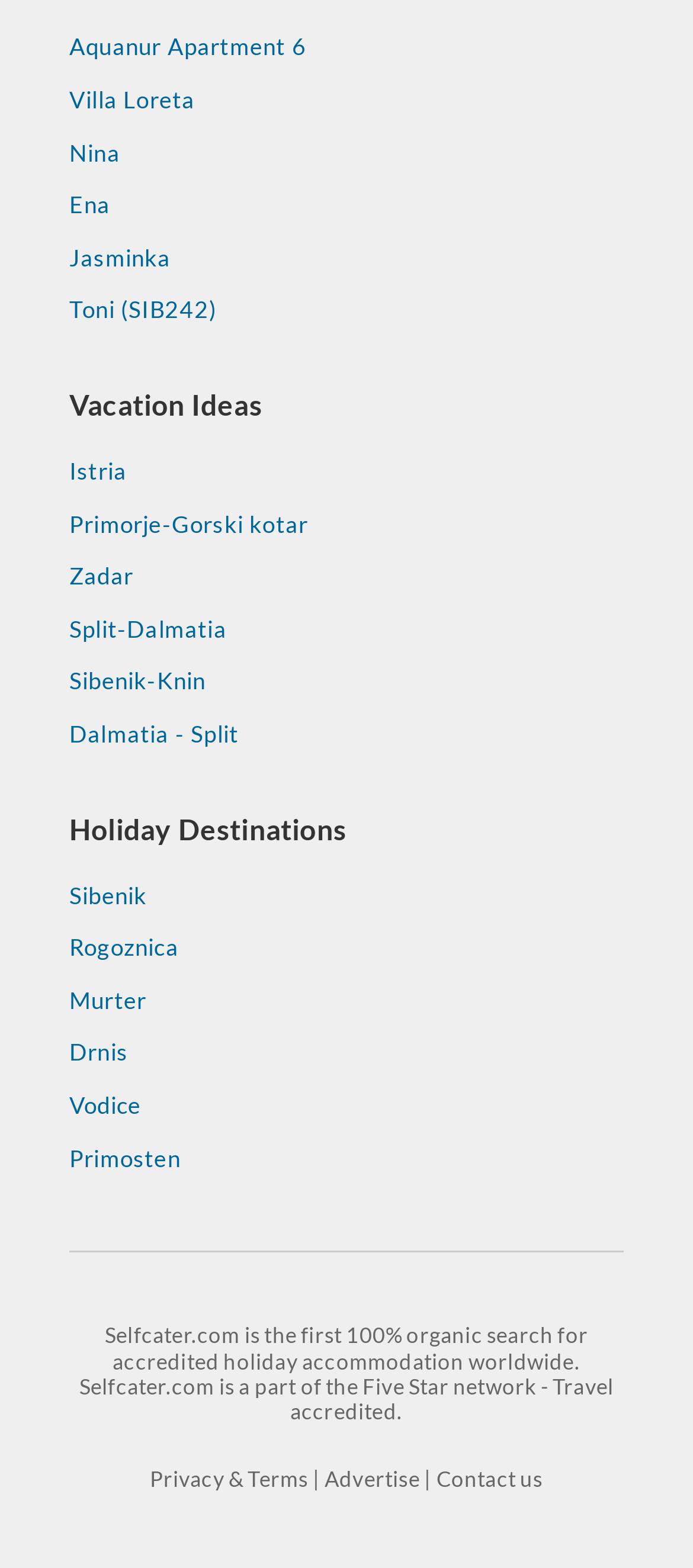Please determine the bounding box coordinates for the element with the description: "Dalmatia - Split".

[0.1, 0.455, 0.9, 0.482]